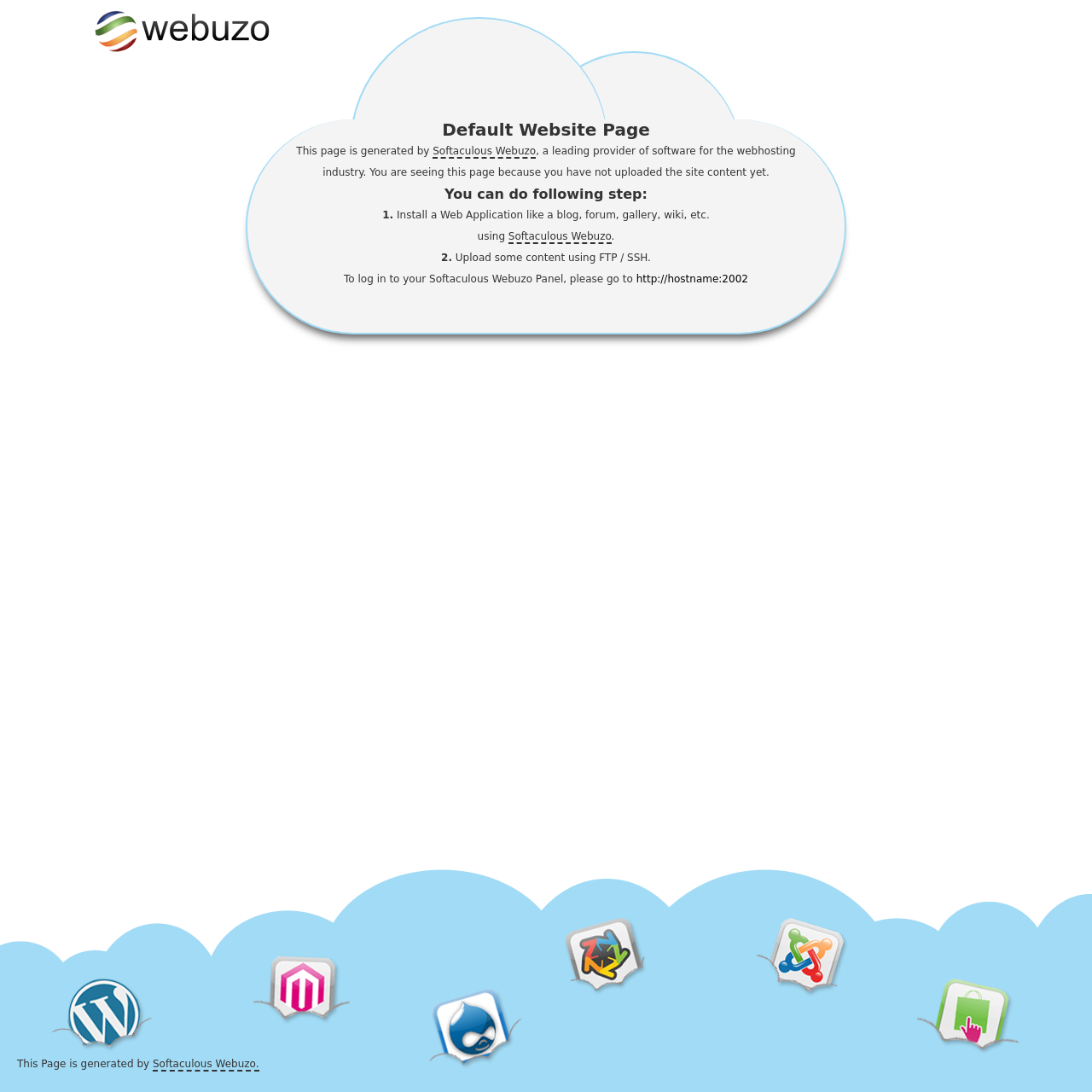Respond concisely with one word or phrase to the following query:
What is the name of the provider of software for the webhosting industry?

Softaculous Webuzo